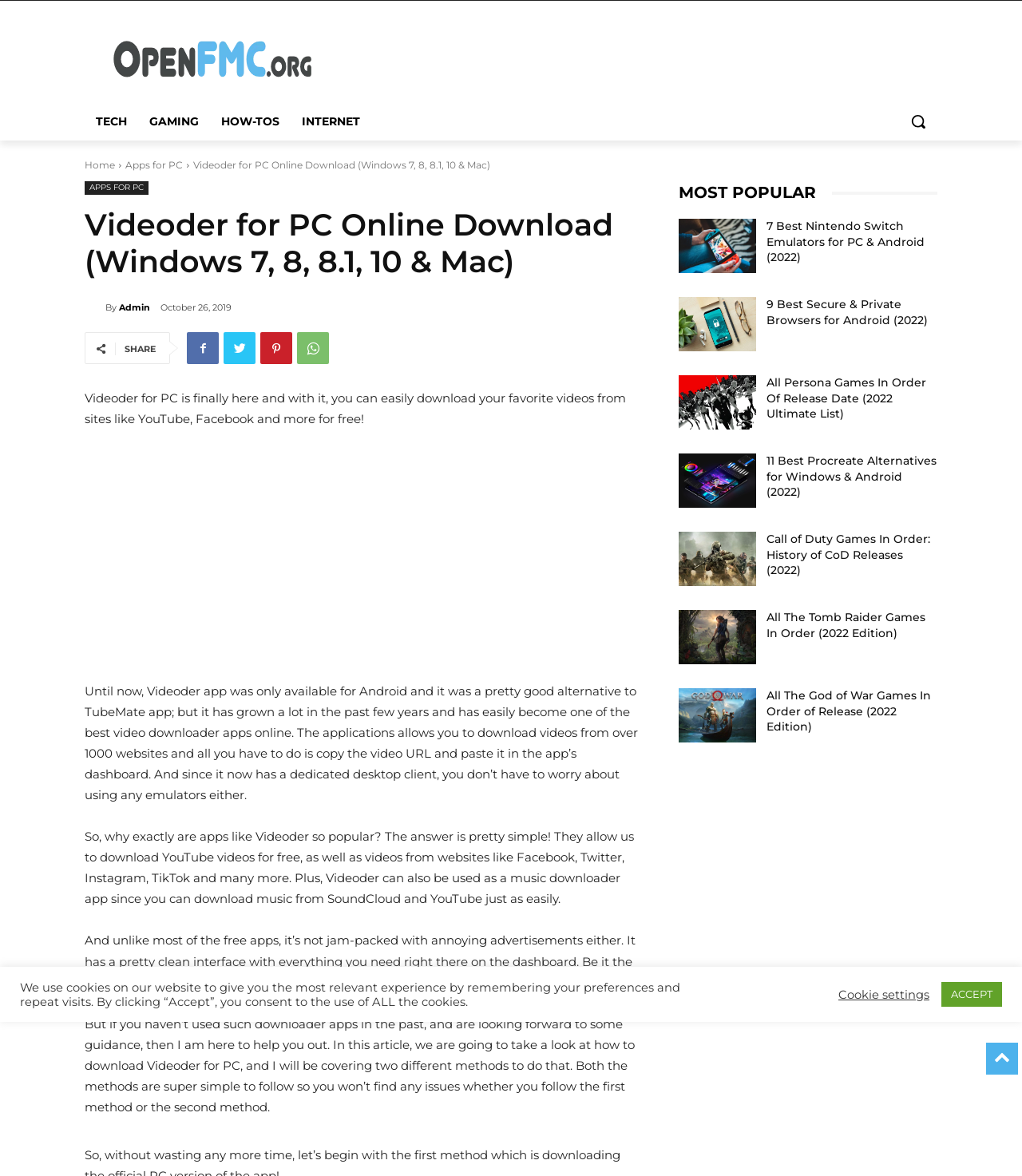Please predict the bounding box coordinates of the element's region where a click is necessary to complete the following instruction: "Check the 'MOST POPULAR' section". The coordinates should be represented by four float numbers between 0 and 1, i.e., [left, top, right, bottom].

[0.664, 0.154, 0.917, 0.174]